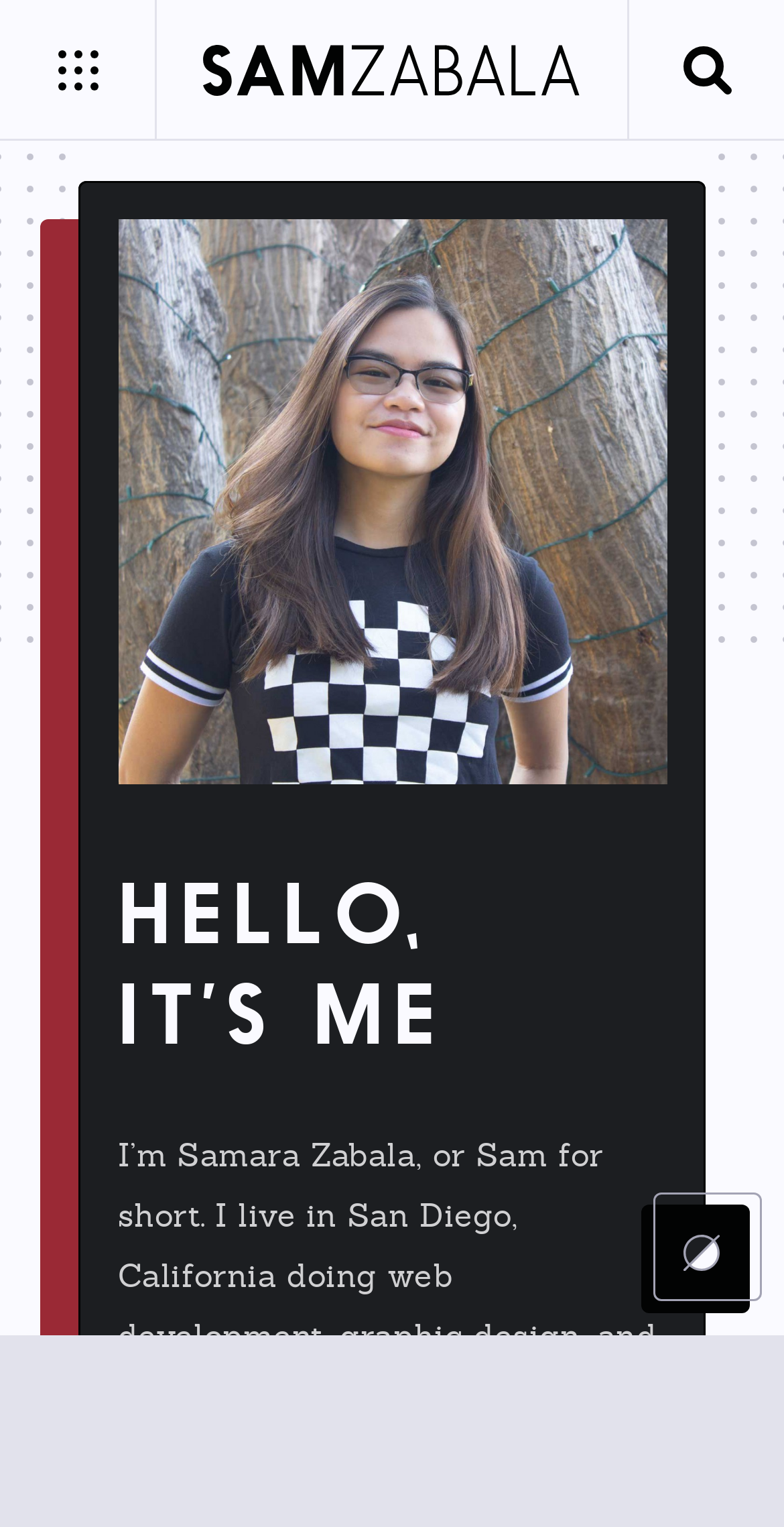Produce an extensive caption that describes everything on the webpage.

The webpage is about Sam Zabala, a web developer, graphic designer, and artist based in San Diego, California. At the top of the page, there are three buttons: "Toggle Search" on the right, "Toggle Menu" on the left, and a link to "Sam Zabala" in the middle, accompanied by a small image. 

Below these buttons, there is a search box on the right side. The main navigation menu consists of three links: "PORTFOLIO", "ABOUT", and "CONTACT", arranged vertically in the middle of the page. 

On the "ABOUT" section, there is a large image of Sam's face, with a heading "HELLO, IT’S ME" above it. Below the image, there is a paragraph of text that introduces Sam, mentioning her name, location, and profession. 

At the bottom right corner of the page, there is a link to "Toggle Theme Mode" with a small icon.